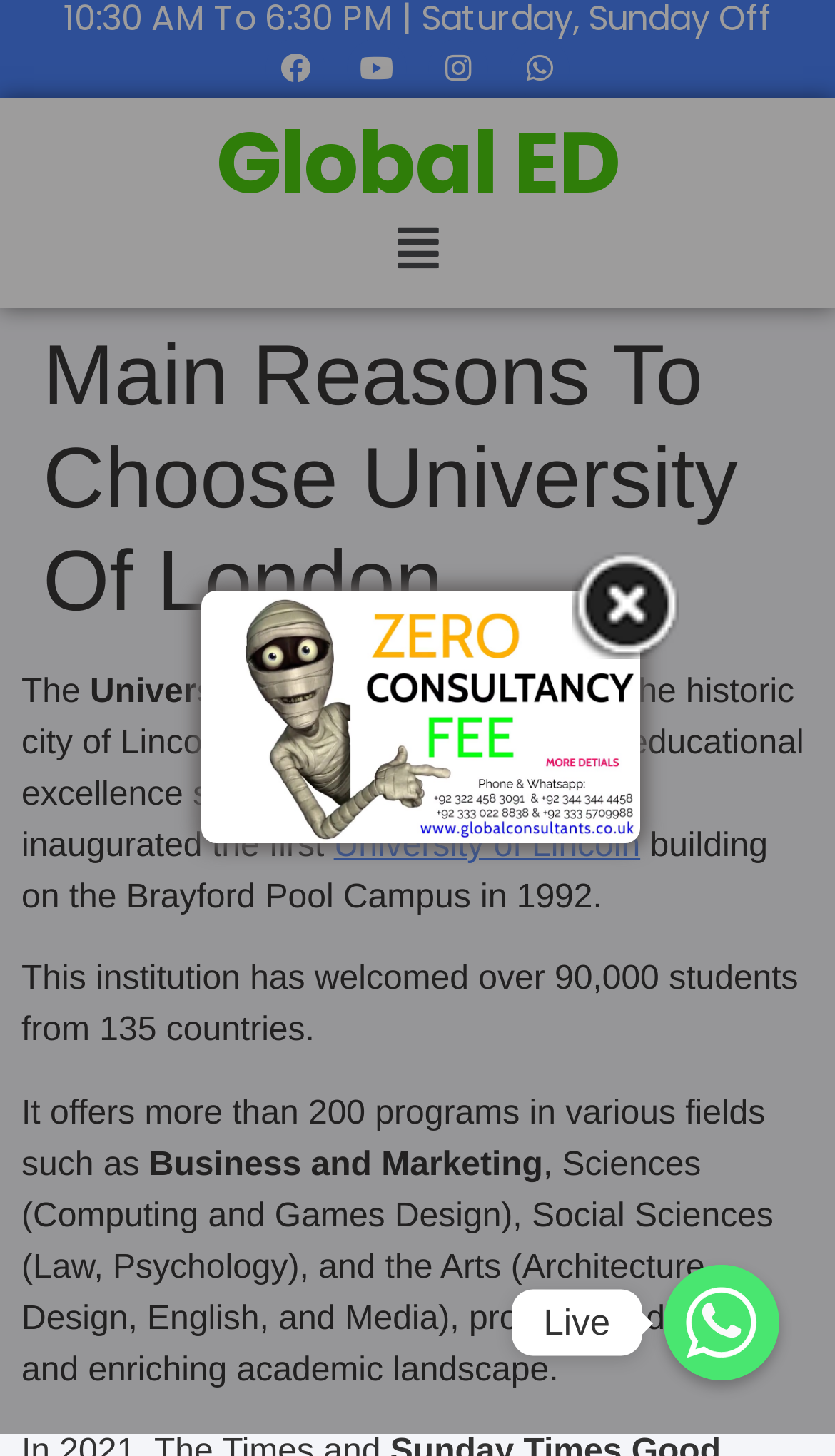What is the name of the university?
Based on the image, please offer an in-depth response to the question.

The name of the university can be found in the static text element that says 'The University of Lincoln is located in the historic city of Lincoln...'.